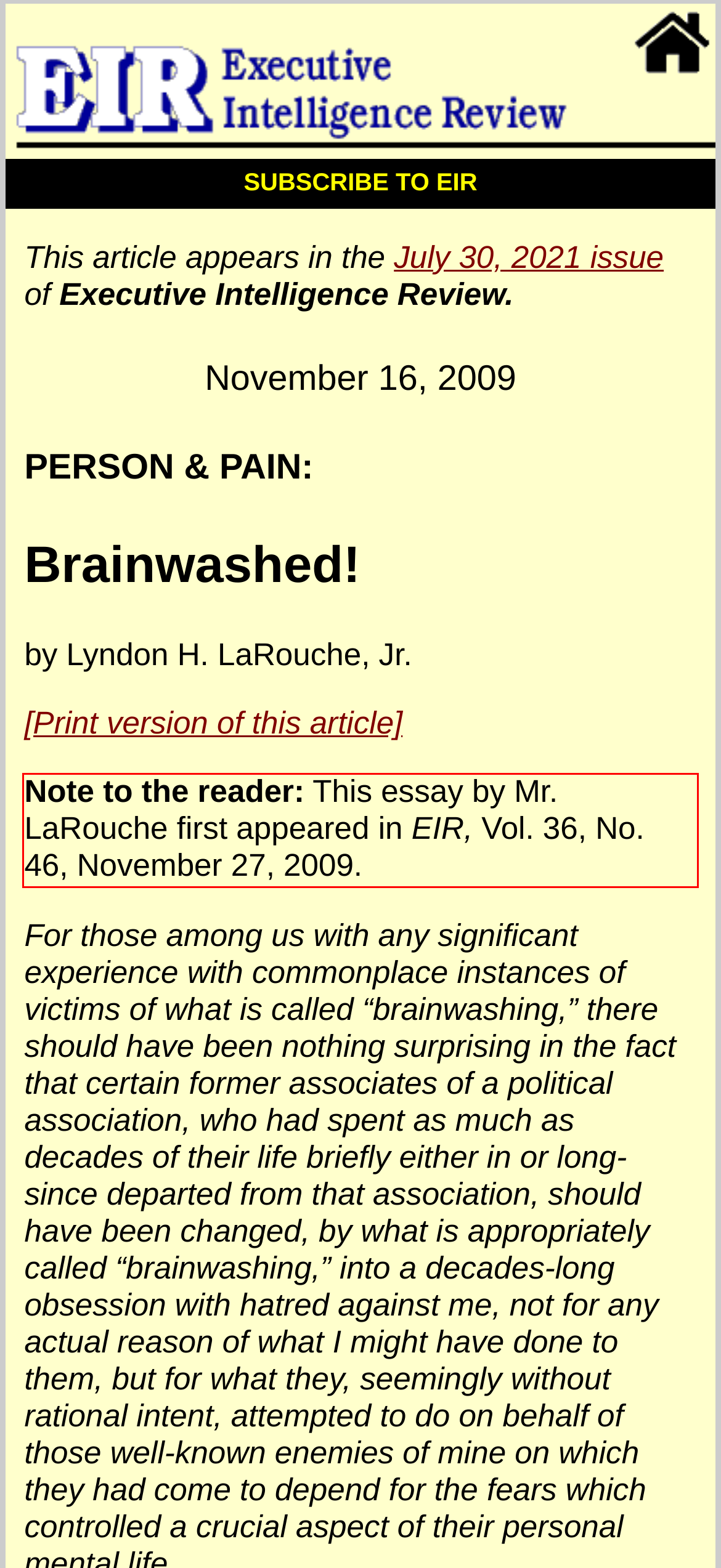Extract and provide the text found inside the red rectangle in the screenshot of the webpage.

Note to the reader: This essay by Mr. LaRouche first appeared in EIR, Vol. 36, No. 46, November 27, 2009.